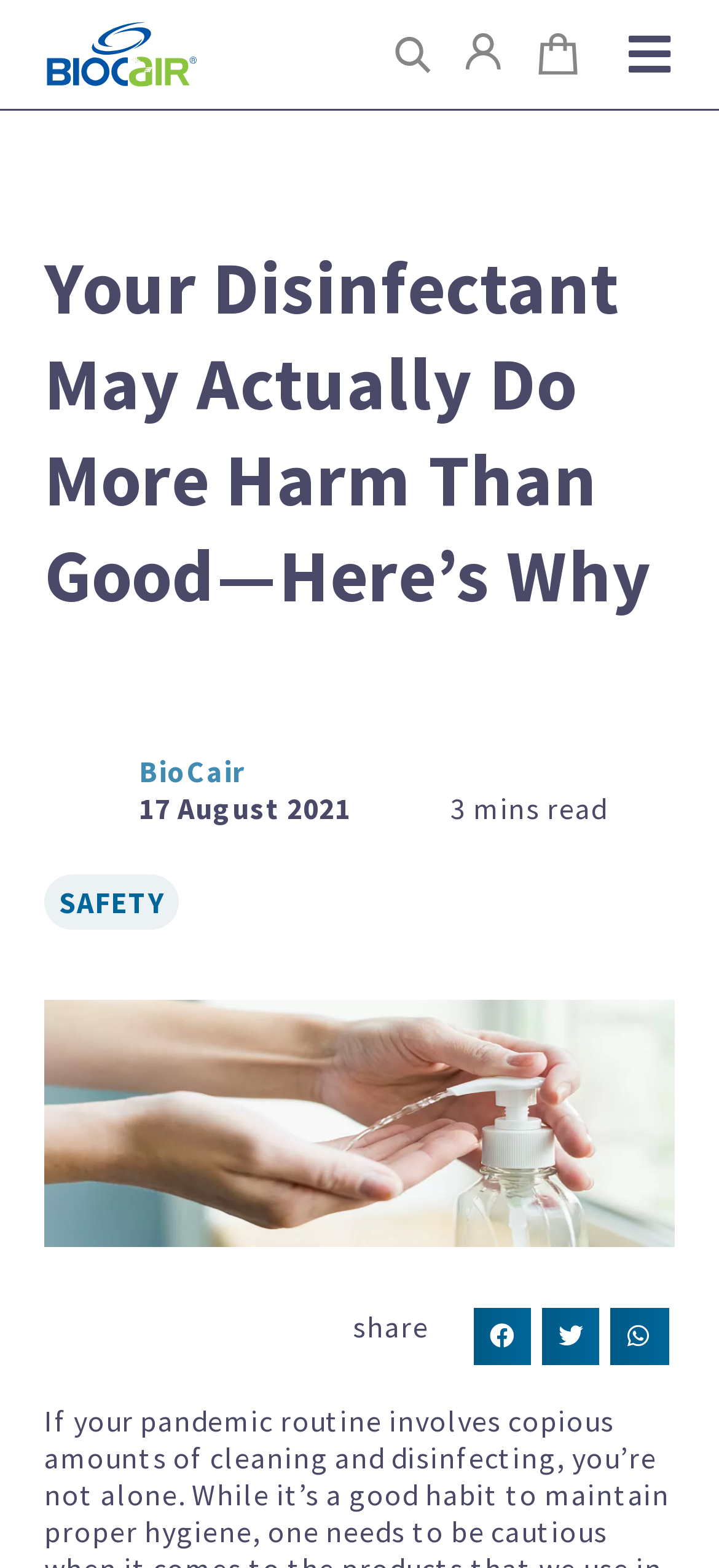Please locate the UI element described by "Safety" and provide its bounding box coordinates.

[0.062, 0.558, 0.248, 0.593]